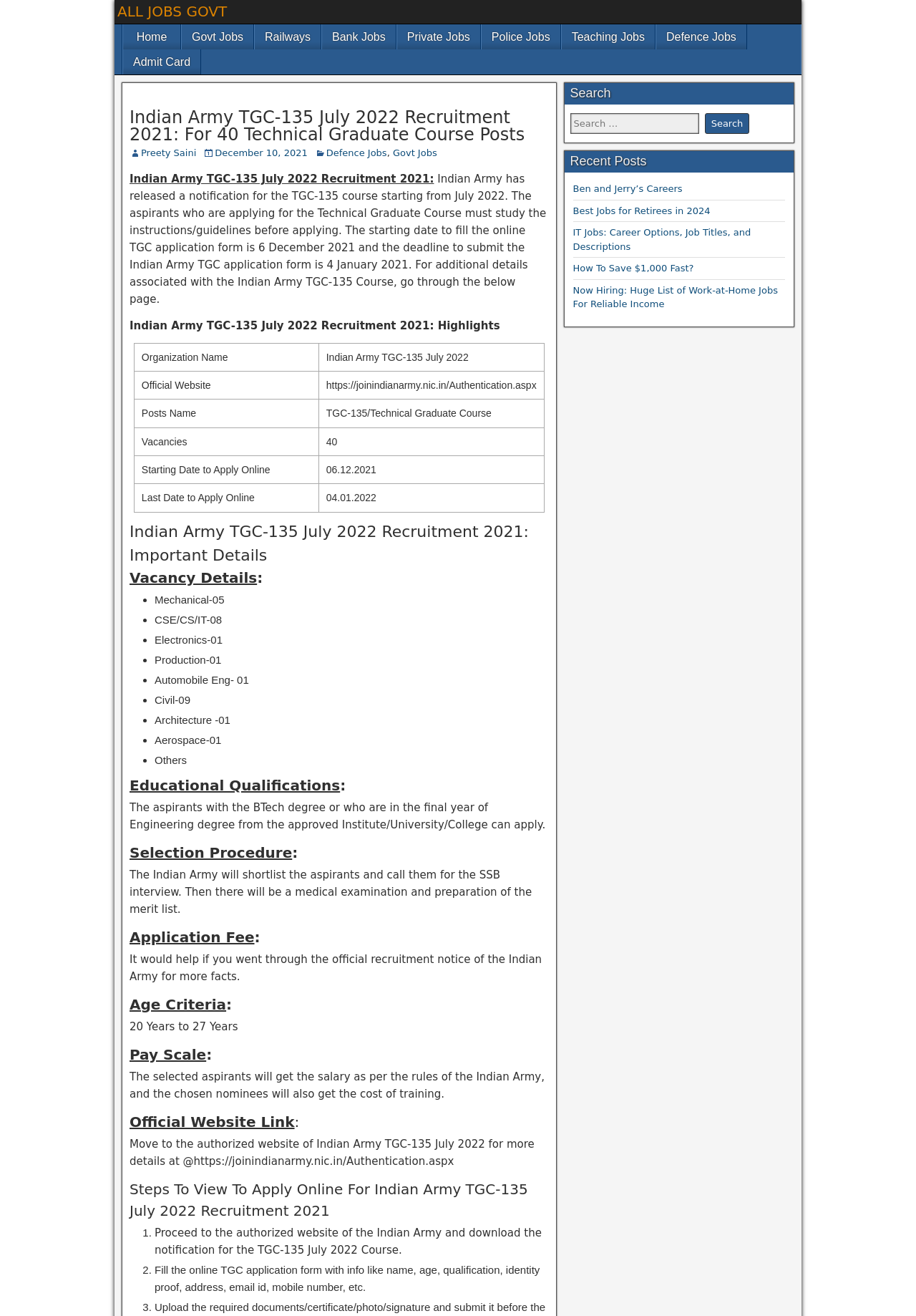Give a detailed account of the webpage.

This webpage is about the Indian Army TGC-135 July 2022 Recruitment 2021. At the top, there is a heading "ALL JOBS GOVT" and a set of links to different job categories, including "Home", "Govt Jobs", "Railways", "Bank Jobs", "Private Jobs", "Police Jobs", "Teaching Jobs", "Defence Jobs", and "Admit Card". 

Below this, there is a header with the title "Indian Army TGC-135 July 2022 Recruitment 2021: For 40 Technical Graduate Course Posts". Next to it, there are links to the author "Preety Saini" and the date "December 10, 2021". There are also links to "Defence Jobs" and "Govt Jobs".

The main content of the webpage is divided into sections. The first section provides an overview of the recruitment, including the starting and ending dates to apply online, and the number of vacancies. This is followed by a table with details about the organization, official website, posts name, vacancies, and important dates.

The next section is "Indian Army TGC-135 July 2022 Recruitment 2021: Important Details", which includes "Vacancy Details" with a list of various engineering disciplines, such as Mechanical, CSE/CS/IT, Electronics, Production, Automobile Eng, Civil, Architecture, Aerospace, and Others.

The subsequent sections cover "Educational Qualifications", "Selection Procedure", "Application Fee", "Age Criteria", "Pay Scale", and "Official Website Link". Each section provides detailed information about the respective topic.

Finally, there is a section "Steps To View To Apply Online For Indian Army TGC-135 July 2022 Recruitment 2021" with a step-by-step guide on how to apply online, including downloading the notification and filling the online application form.

At the bottom of the page, there is a search bar and a heading "Search".